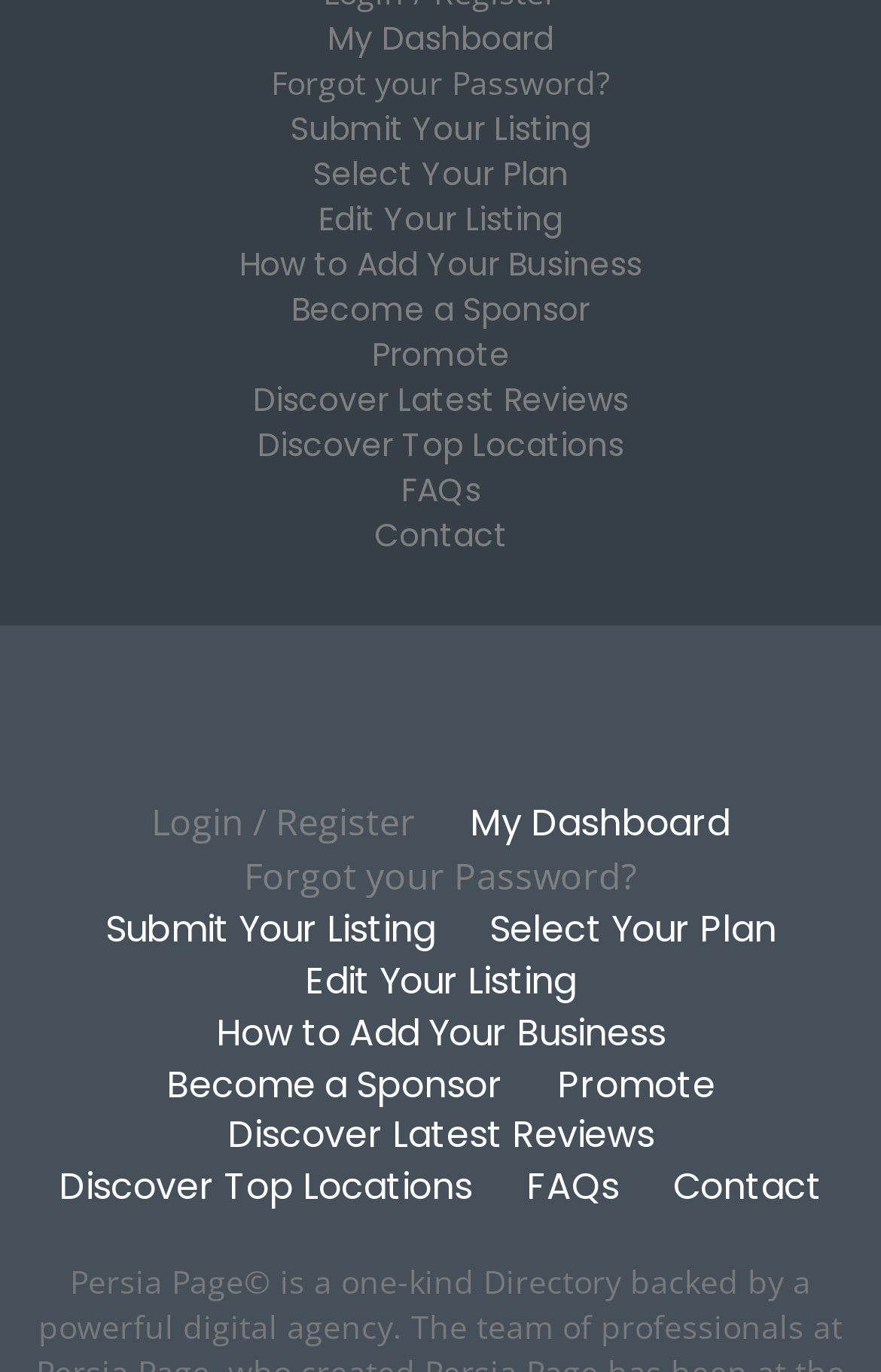Find the bounding box coordinates of the area that needs to be clicked in order to achieve the following instruction: "submit your listing". The coordinates should be specified as four float numbers between 0 and 1, i.e., [left, top, right, bottom].

[0.329, 0.078, 0.671, 0.111]